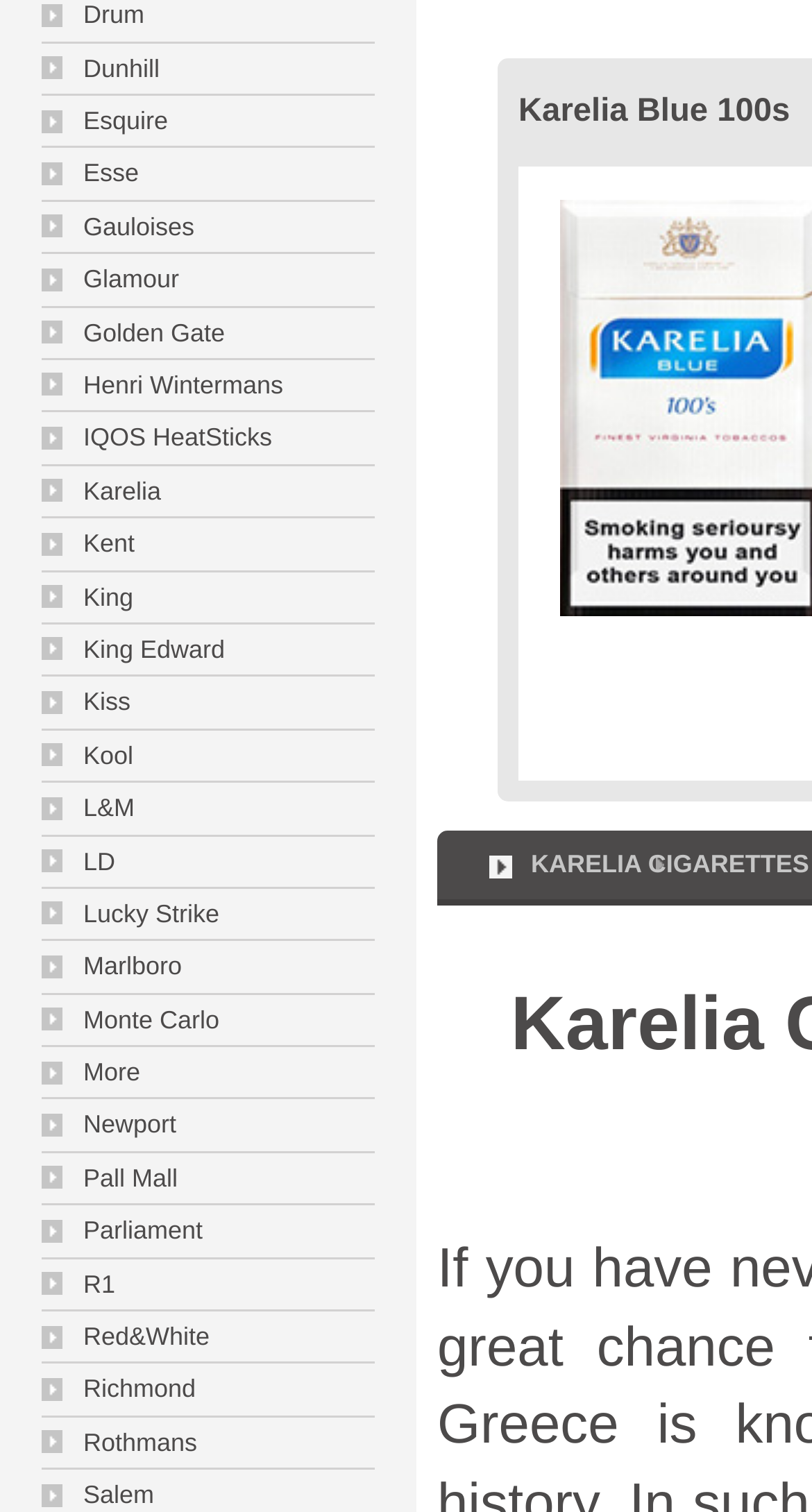Using the format (top-left x, top-left y, bottom-right x, bottom-right y), provide the bounding box coordinates for the described UI element. All values should be floating point numbers between 0 and 1: More

[0.051, 0.699, 0.173, 0.719]